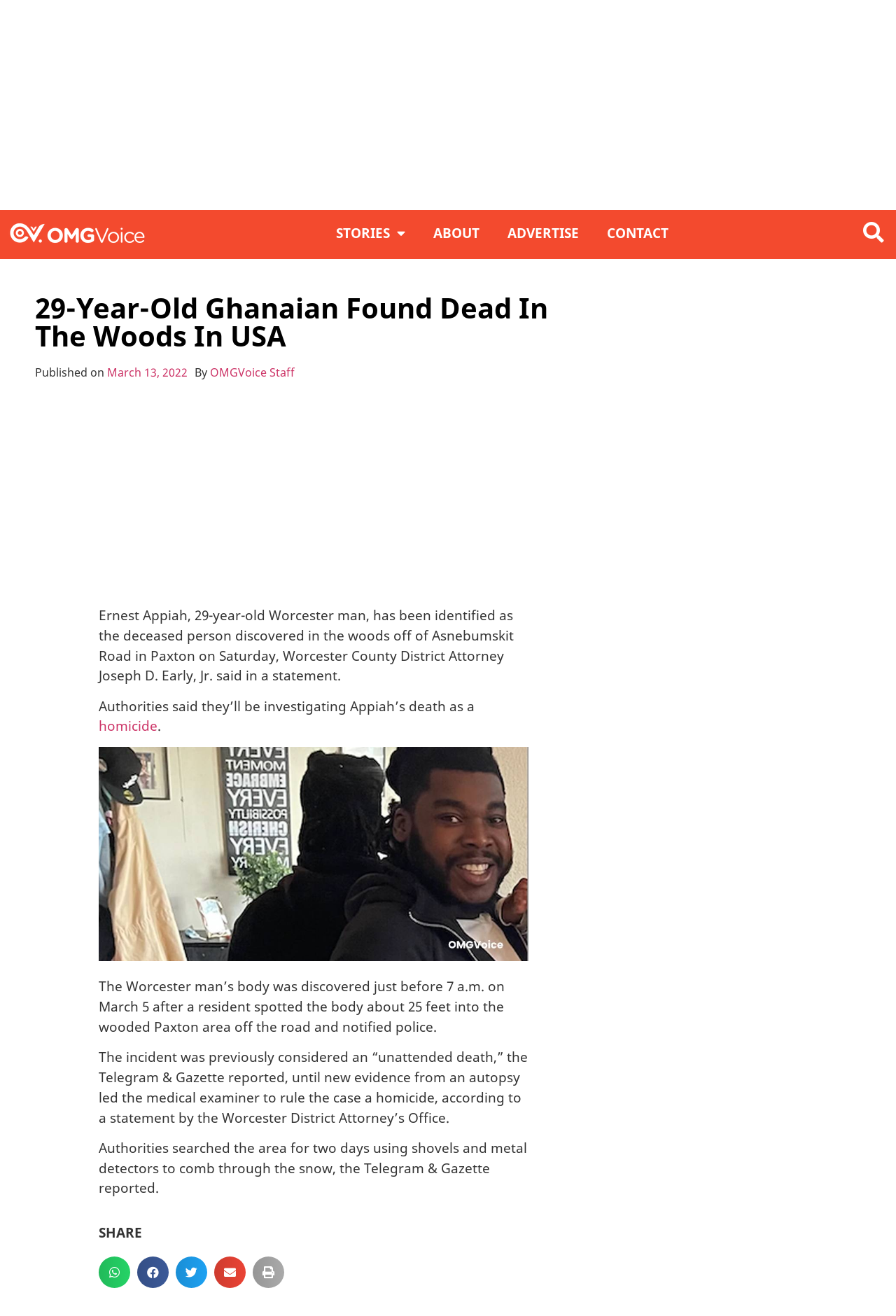Given the description of a UI element: "aria-label="Share on twitter"", identify the bounding box coordinates of the matching element in the webpage screenshot.

[0.196, 0.955, 0.232, 0.979]